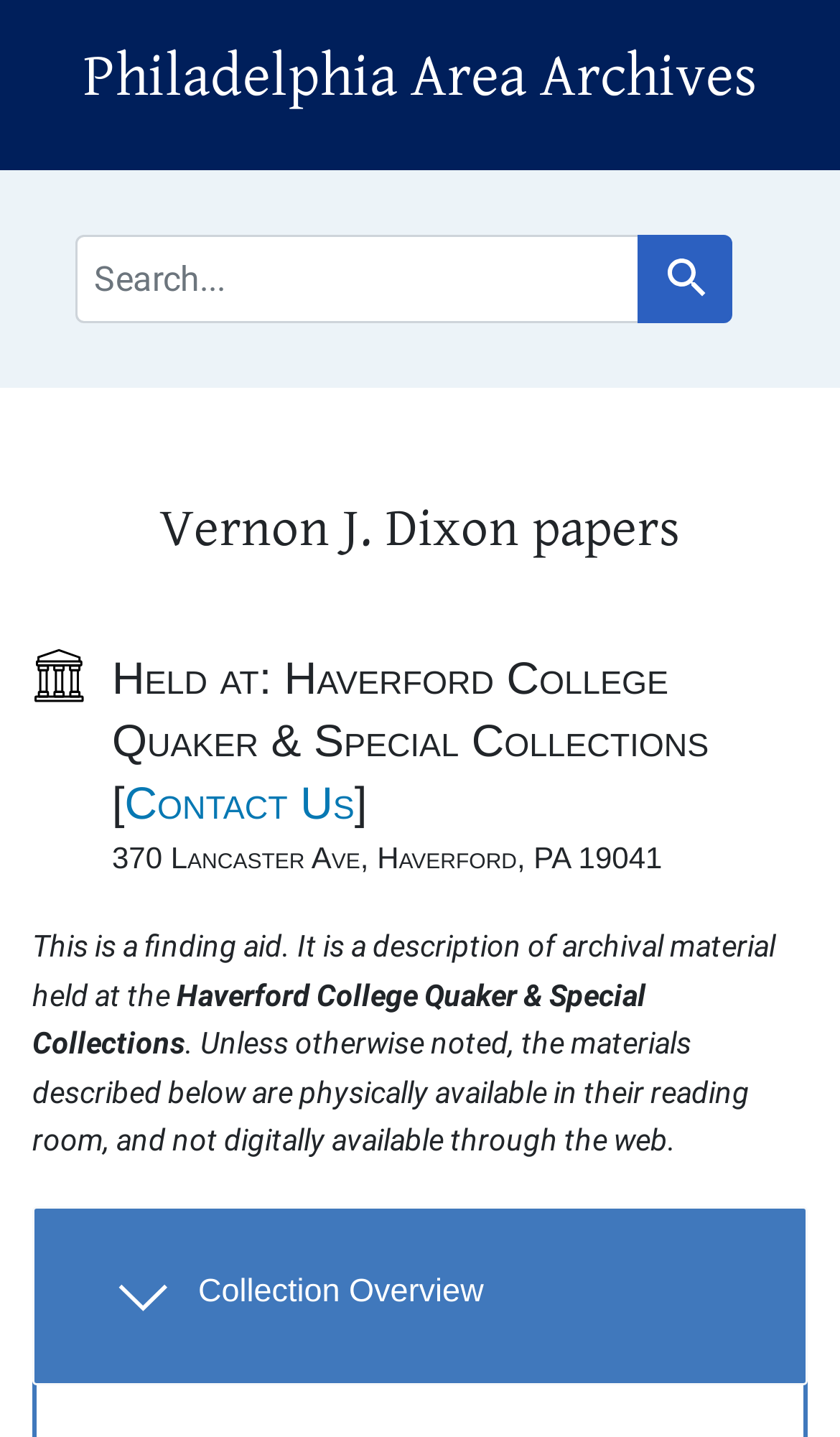What is the purpose of the webpage?
Look at the image and respond with a one-word or short phrase answer.

Finding aid